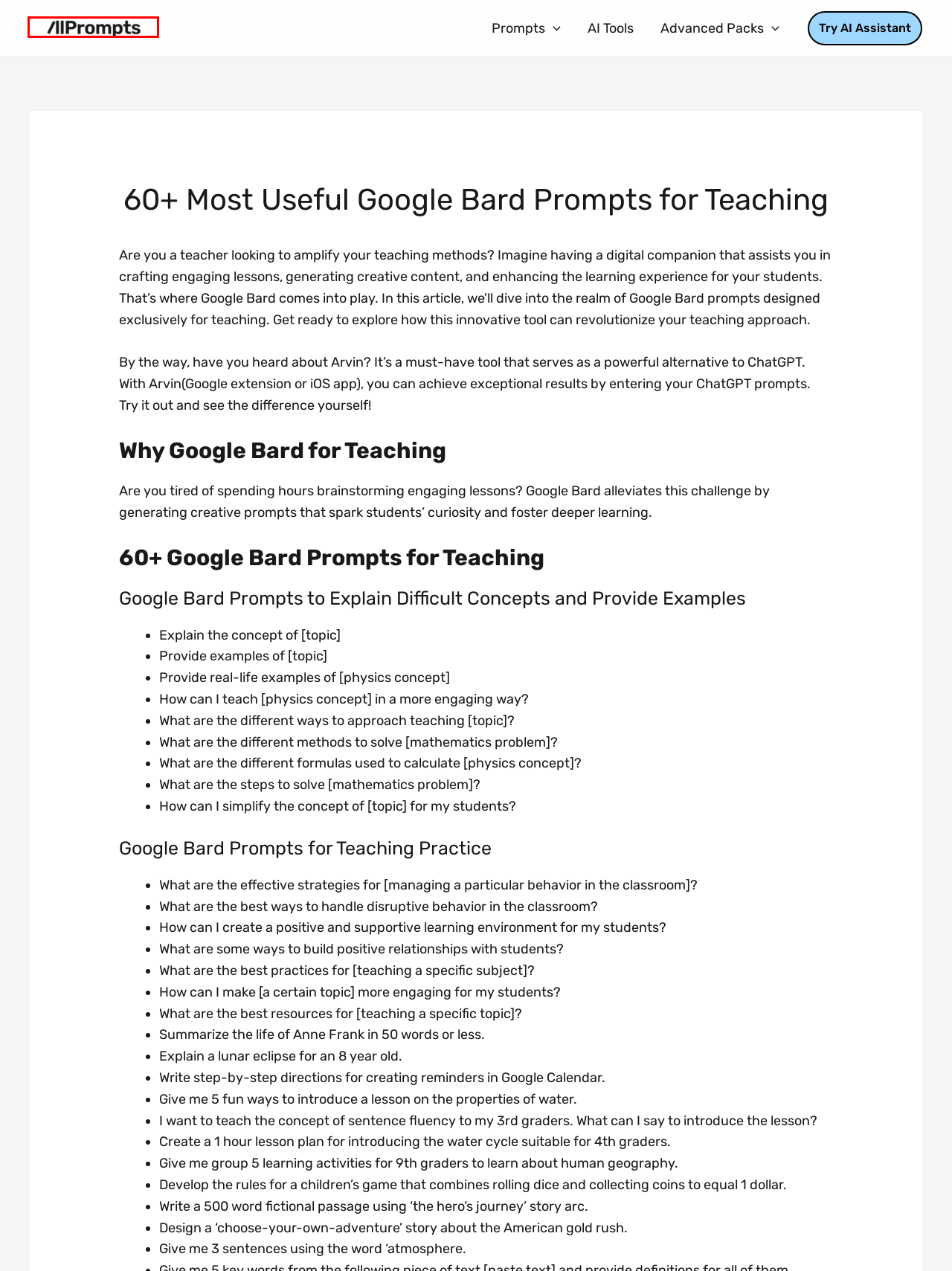You are given a webpage screenshot where a red bounding box highlights an element. Determine the most fitting webpage description for the new page that loads after clicking the element within the red bounding box. Here are the candidates:
A. Explore all AI prompt packs from allPrompts
B. Can I Use ChatGPT Without a Phone Number? - allPrompts
C. Slack
D. Free ChatGPT Prompt Library With Over [2300] Prompts
E. AI Tool Hunt For Marketers to 10X Productivity - allPrompts
F. Free AI Prompts Library With [2300+] Curated Prompts - allPrompts
G. Arvin AI - Best ChatGPT Chrome Extension Powered by GPT-4
H. ‎Arvin - AI Logo Maker on the App Store

F